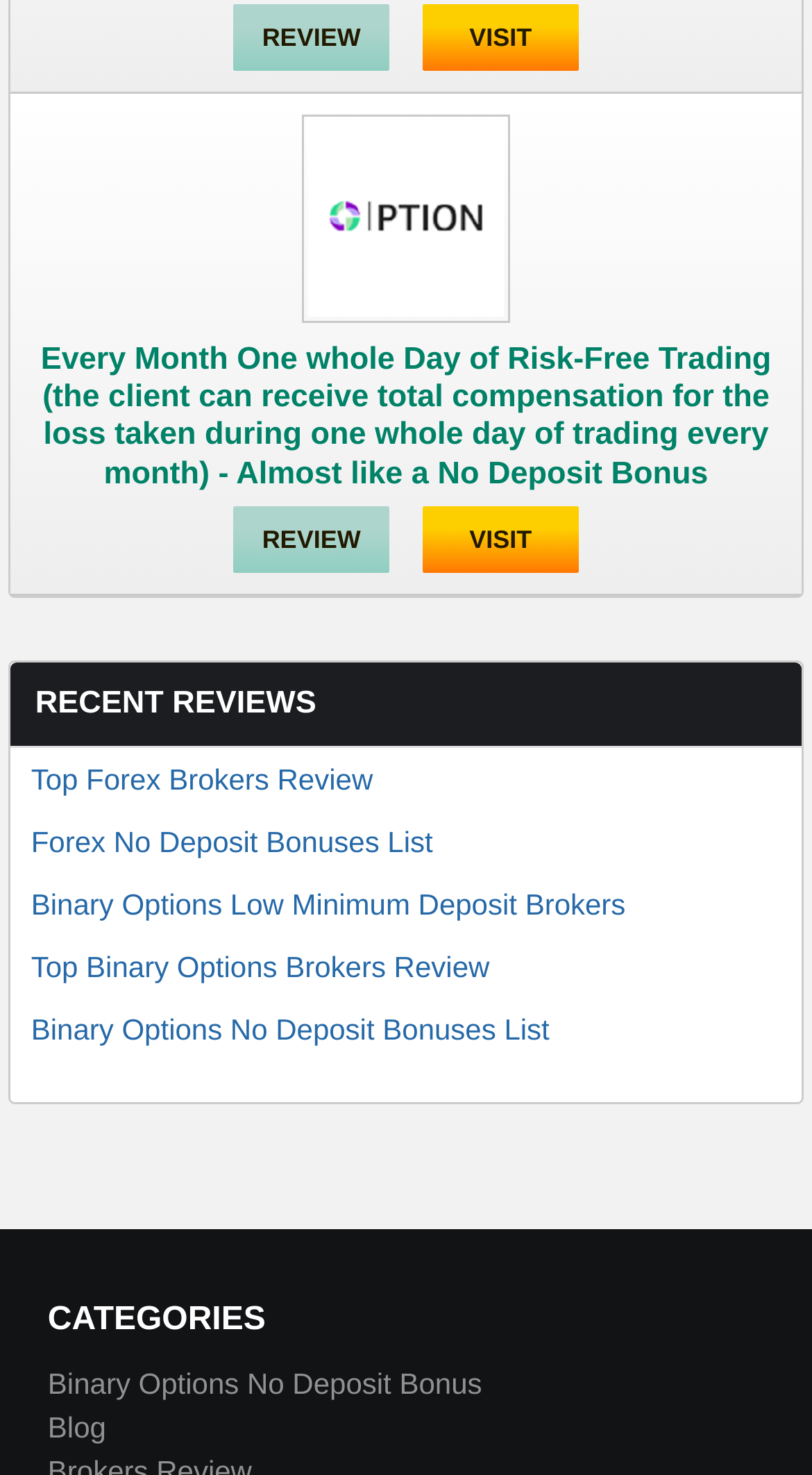How many Binary Options related links are there?
Refer to the image and give a detailed answer to the question.

I counted the number of links related to Binary Options, which are Top Binary Options Brokers Review, Binary Options Low Minimum Deposit Brokers, Binary Options No Deposit Bonuses List, and Binary Options No Deposit Bonus.